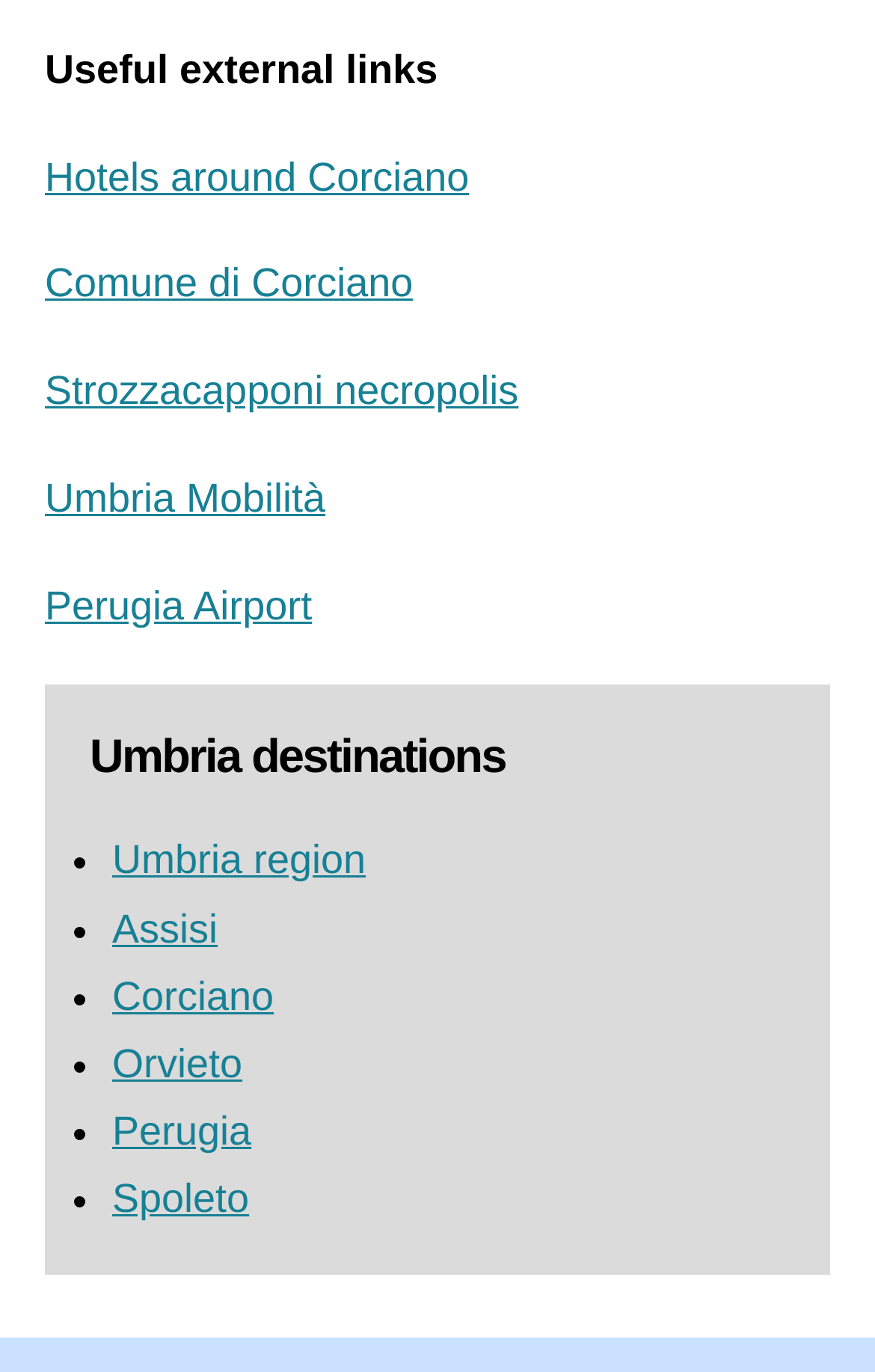Ascertain the bounding box coordinates for the UI element detailed here: "Comune di Corciano". The coordinates should be provided as [left, top, right, bottom] with each value being a float between 0 and 1.

[0.051, 0.19, 0.472, 0.223]